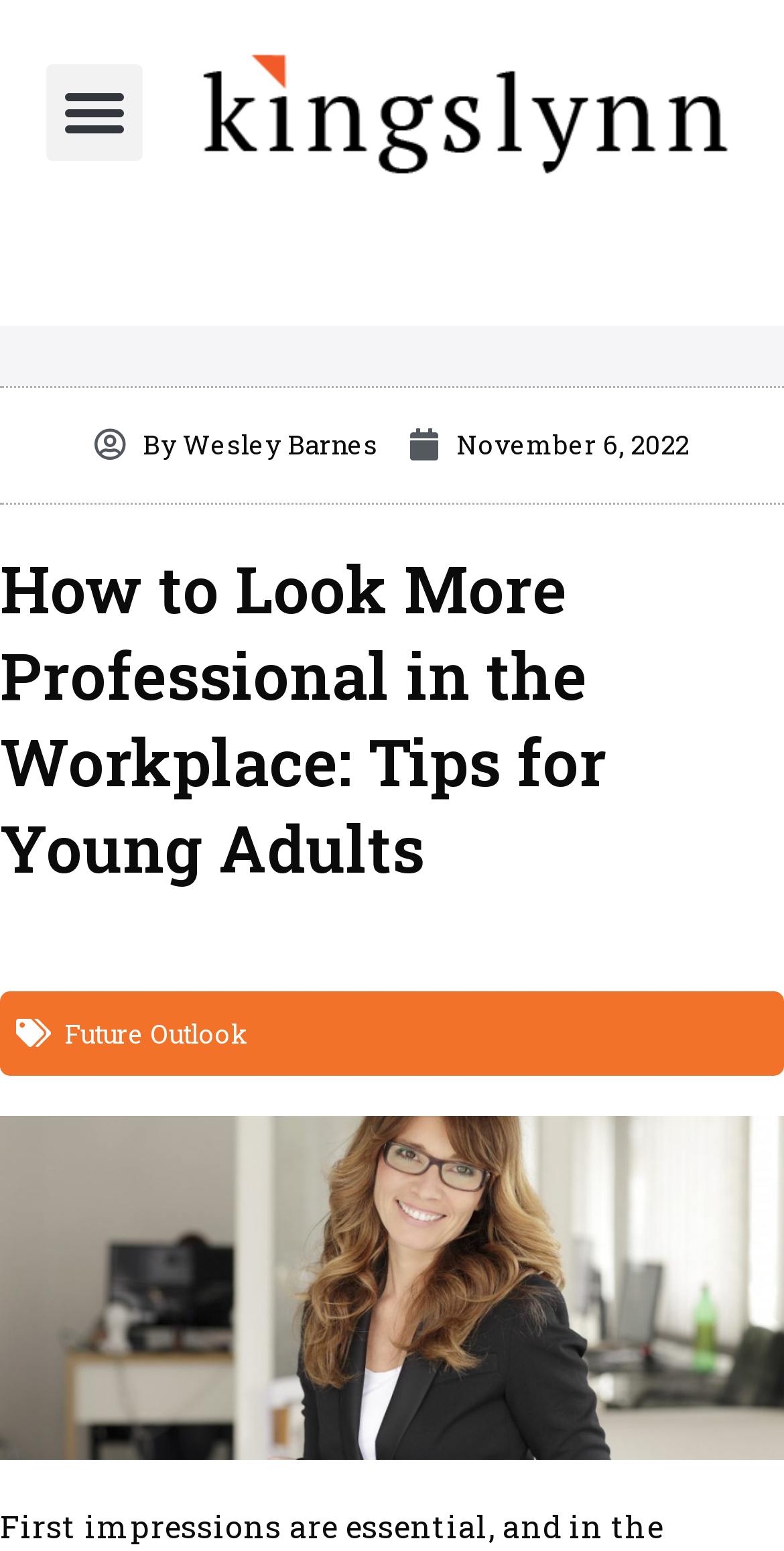Identify the bounding box coordinates for the UI element described as follows: "Go Back Home". Ensure the coordinates are four float numbers between 0 and 1, formatted as [left, top, right, bottom].

None